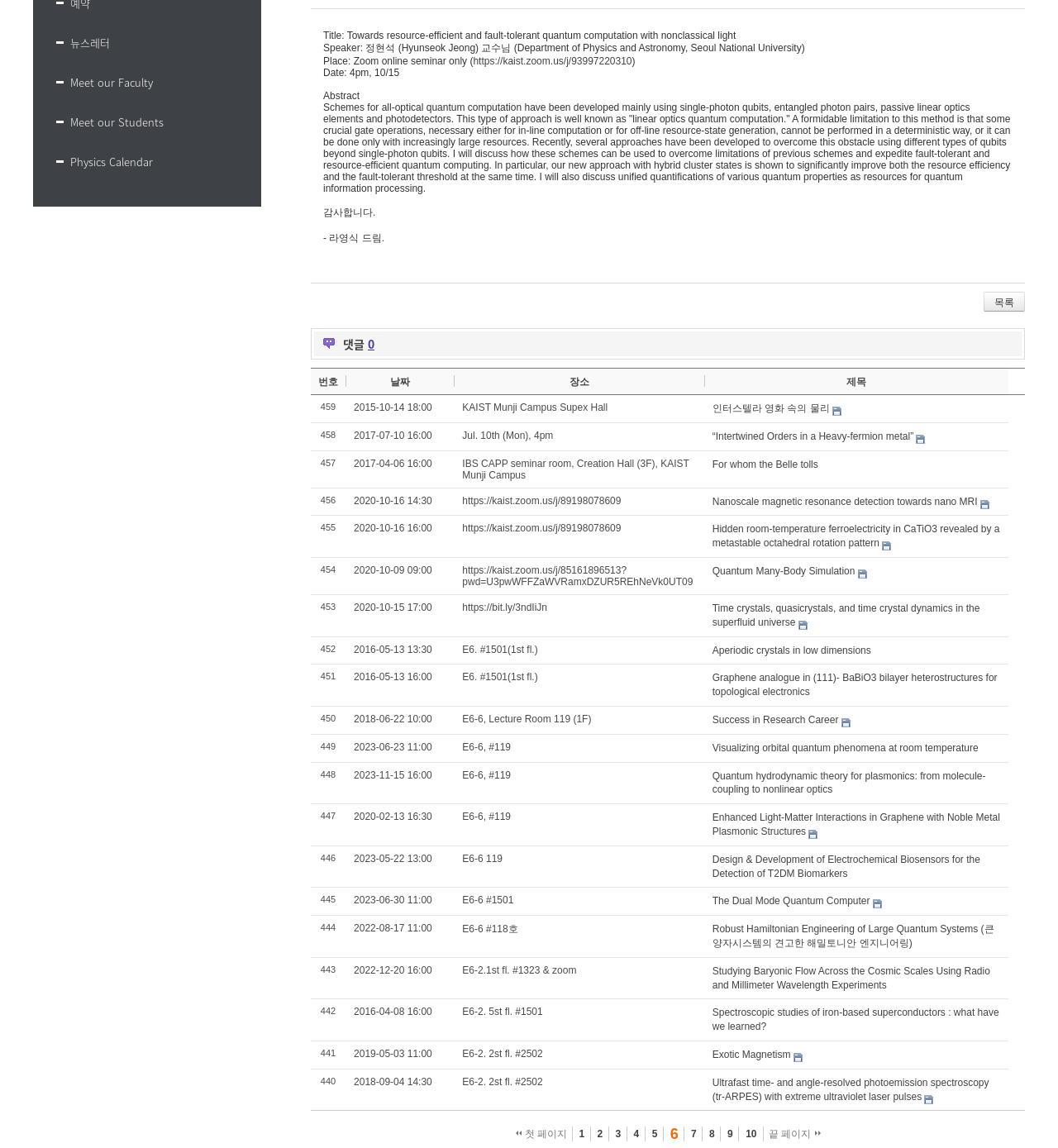Predict the bounding box coordinates for the UI element described as: "Quantum Many-Body Simulation". The coordinates should be four float numbers between 0 and 1, presented as [left, top, right, bottom].

[0.673, 0.492, 0.808, 0.503]